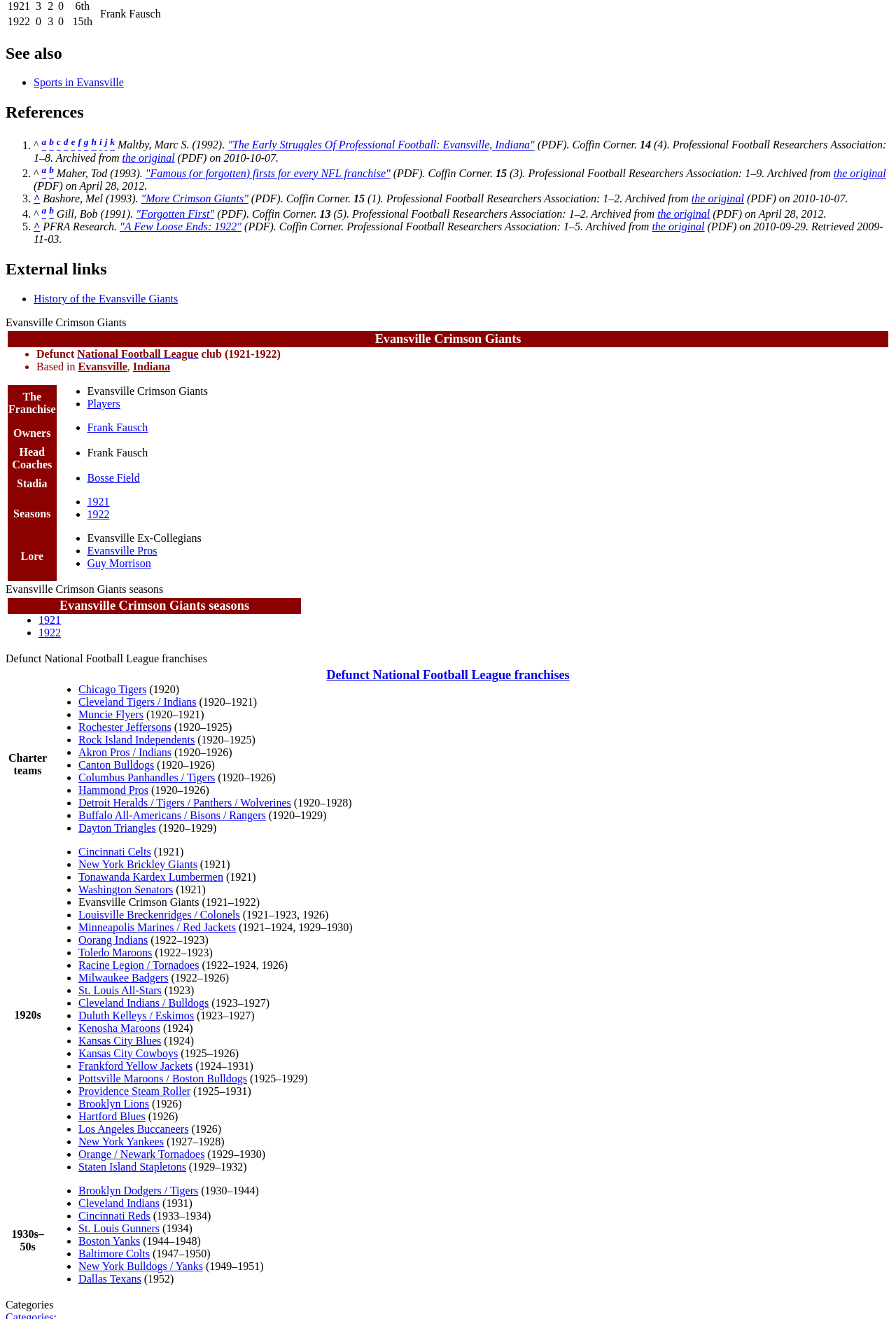Locate the bounding box for the described UI element: "Defunct National Football League franchises". Ensure the coordinates are four float numbers between 0 and 1, formatted as [left, top, right, bottom].

[0.364, 0.506, 0.636, 0.517]